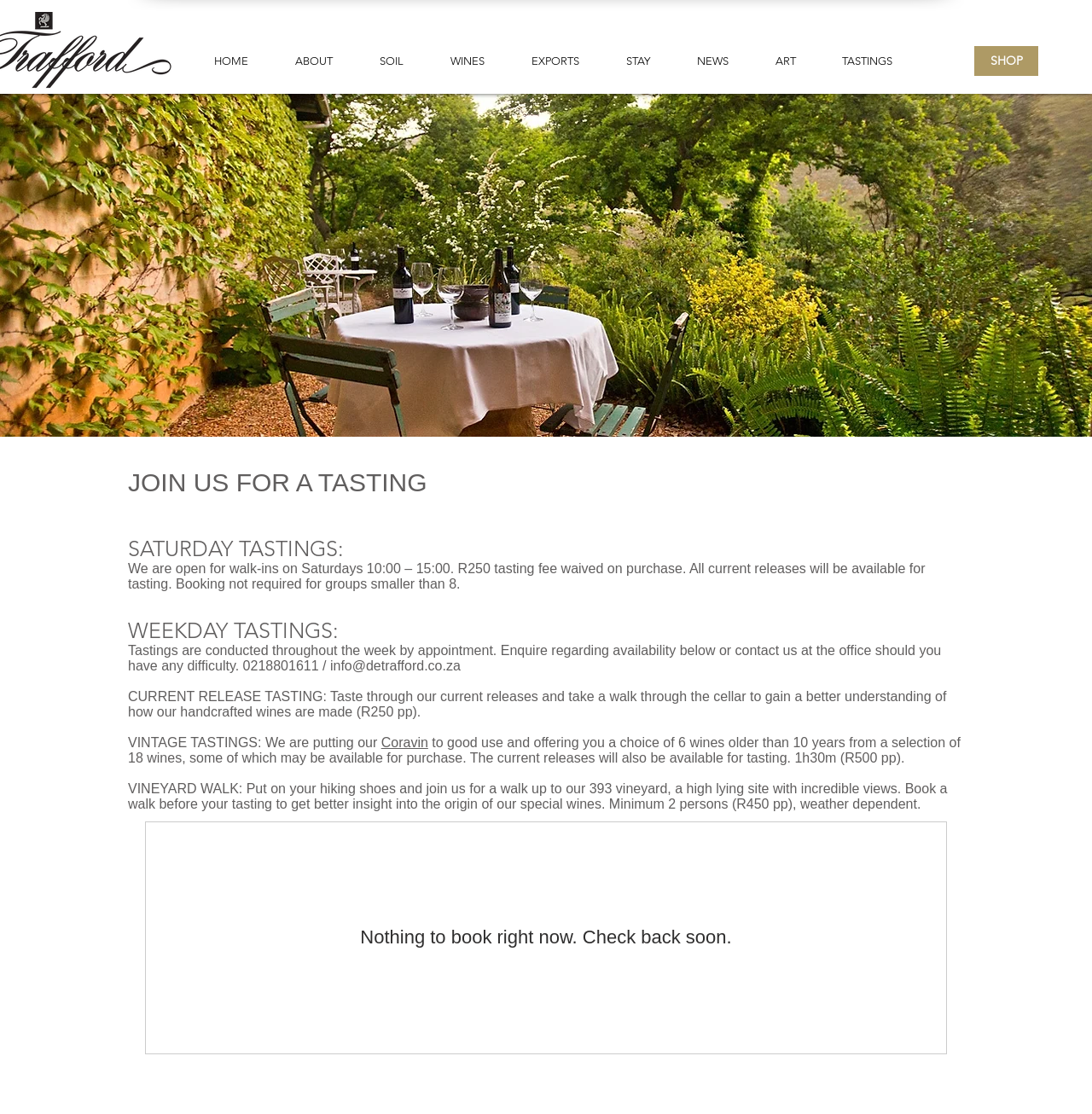Respond with a single word or phrase:
How long does the Vineyard Walk take?

1h30m